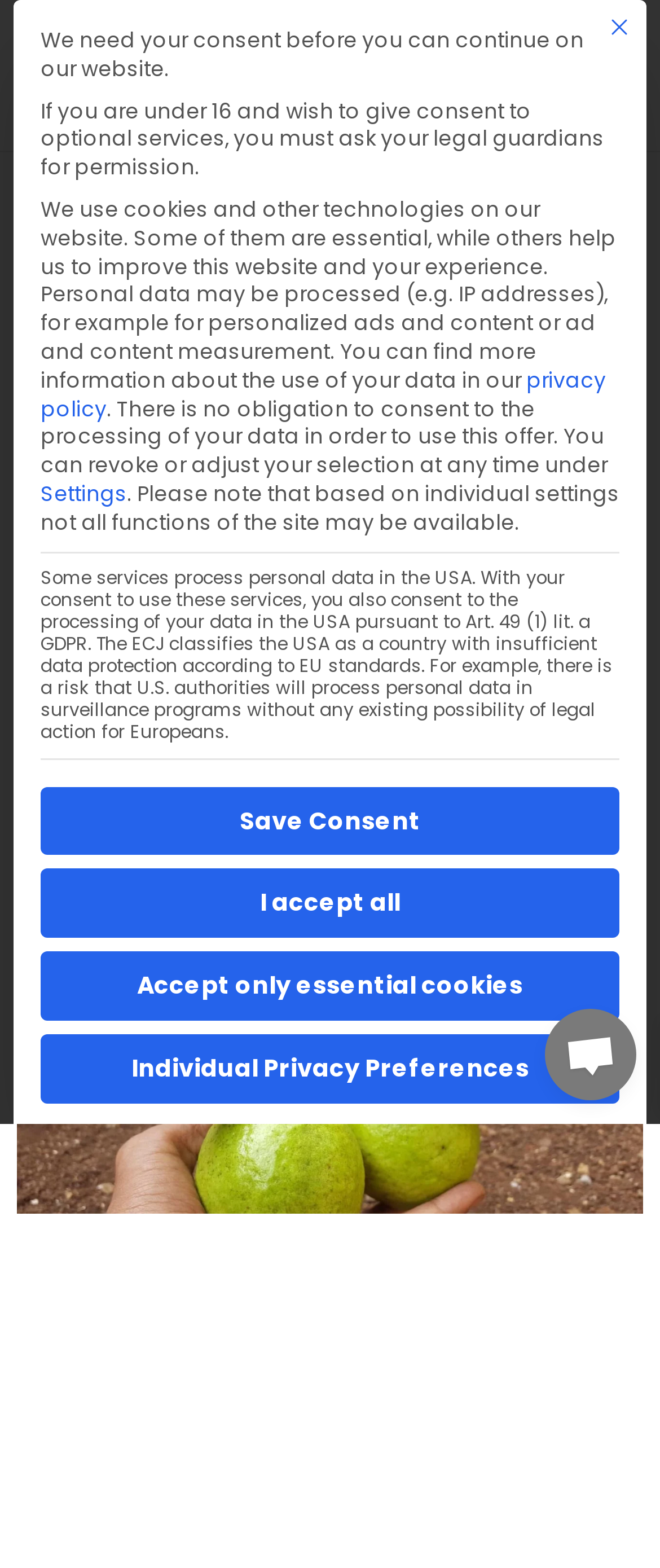Please determine the bounding box coordinates of the element's region to click for the following instruction: "Click the Ingredients link".

[0.4, 0.382, 0.649, 0.405]